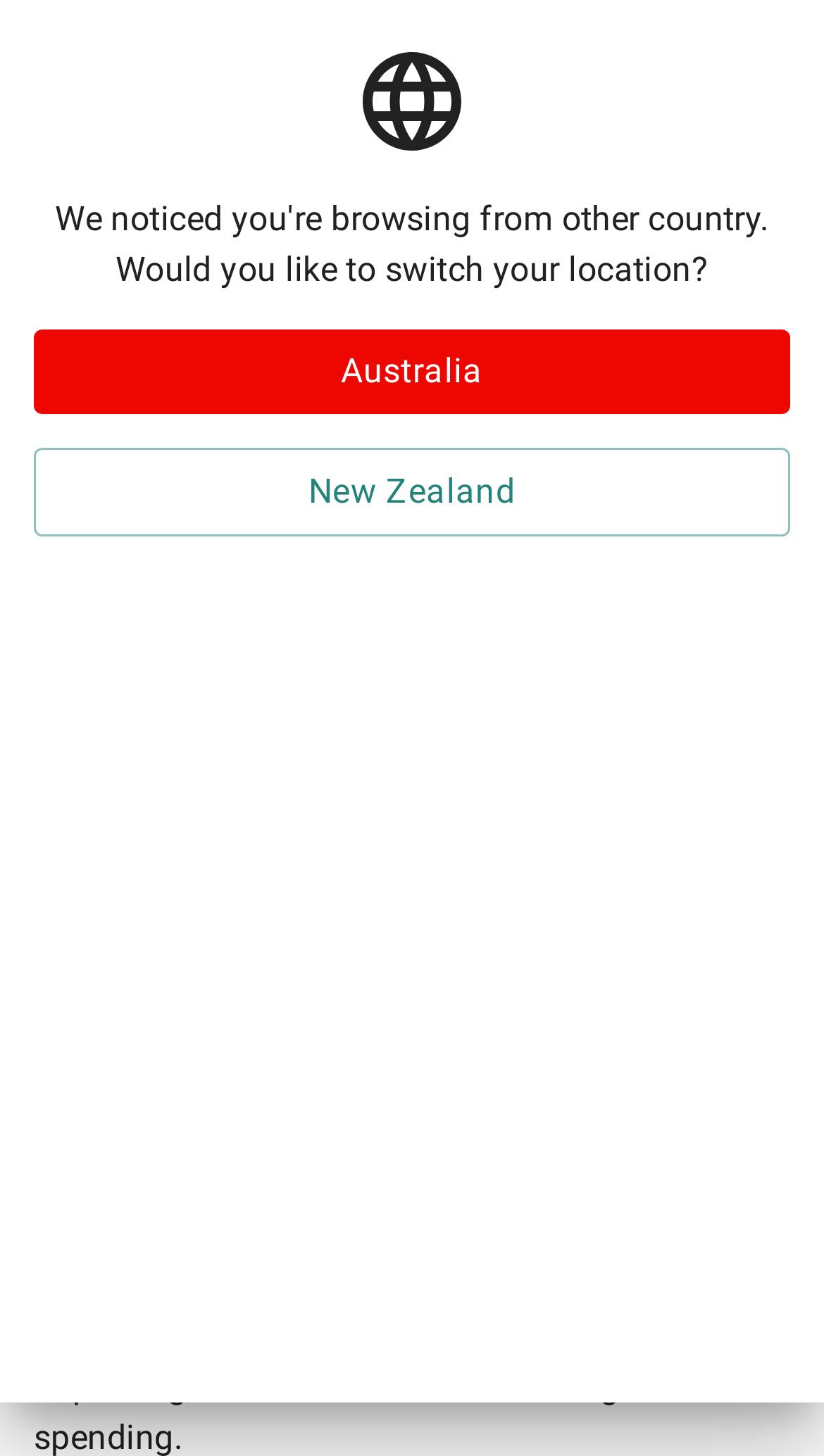Provide a thorough description of the webpage you see.

The webpage appears to be a business-related website, possibly a rental or equipment hire service. The main content area takes up most of the page, spanning from the top to the bottom. 

At the top, there are three hidden links: "Kennards Hire - Hire or Rent Equipment, Tools & Supplies" on the left, "Find your local branch" in the middle, and "Visit your current booking details and cart page" on the right. 

Below these links, there is a search bar with a placeholder text "What are you looking for?" that spans about three-quarters of the page width. To the right of the search bar, there is a hidden button labeled "open menu". 

The main content area is dominated by a large, prominent section that takes up almost the entire page. This section contains a dialog box with a question "Would you like to switch your location?" and two buttons labeled "Australia" and "New Zealand" below it. The dialog box also contains two static text elements: "other country" and a period. 

There are no visible images on the page. The overall structure of the page is simple, with a focus on the main content area and a few hidden navigation elements at the top.